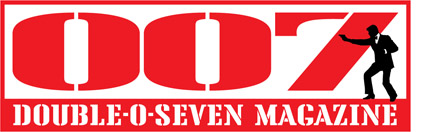Give an in-depth description of what is happening in the image.

The image features the logo of "007 DOUBLE-O-SEVEN MAGAZINE," a prominent publication dedicated to all things related to the iconic James Bond franchise. The design prominently displays "007" in bold red numbers, reflecting the daring and adventurous spirit associated with the character. The phrase "DOUBLE-O-SEVEN MAGAZINE" is artistically rendered in white, emphasizing the magazine's focus on celebrating the legacy of James Bond. A silhouette of a tuxedo-clad figure in a classic pose evokes the mysterious allure of the secret agent. This magazine serves as a vital resource for fans, providing news, insights, and in-depth articles about the world of James Bond, making it a staple for enthusiasts of the franchise.